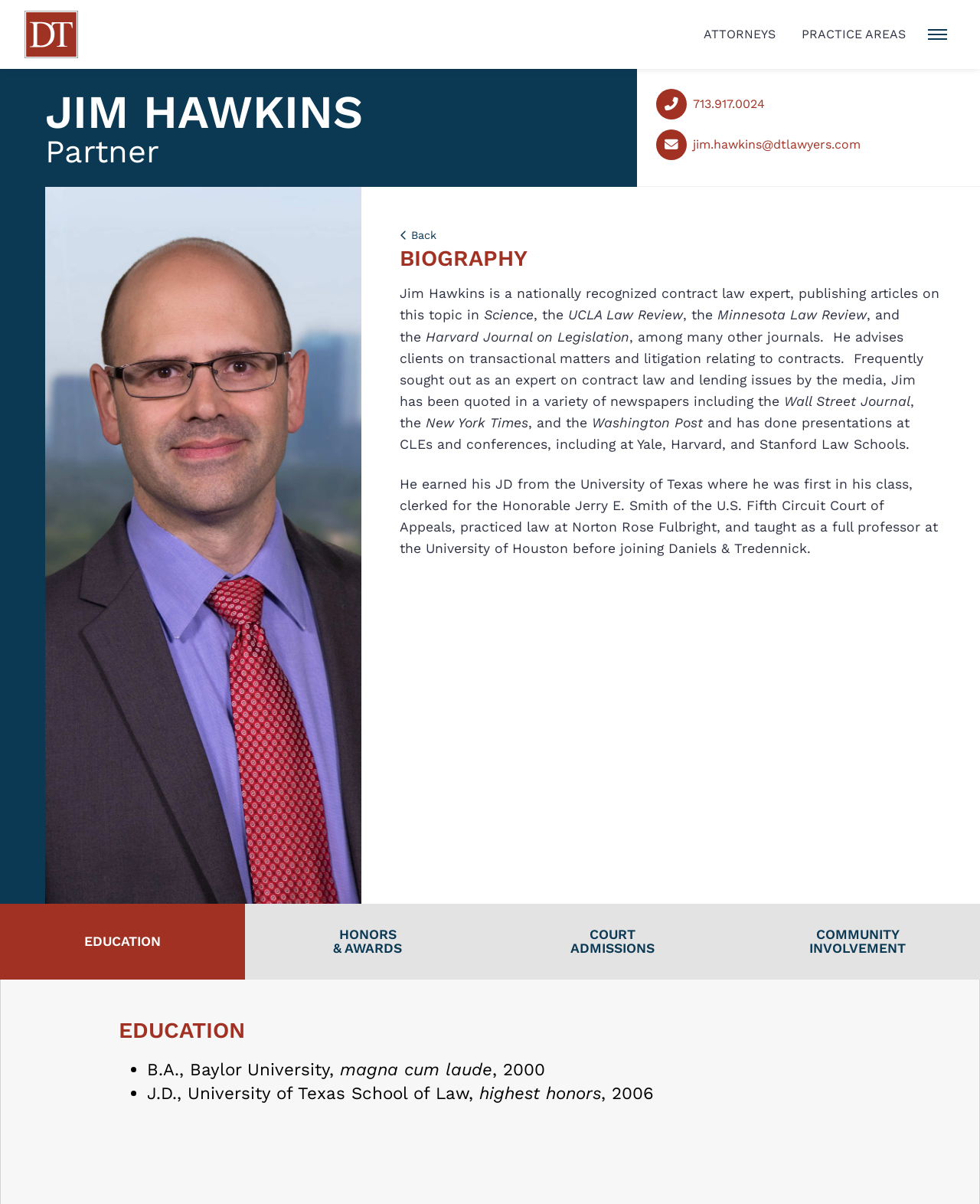Use a single word or phrase to answer the question: 
What is the degree that Jim Hawkins earned from the University of Texas?

J.D.